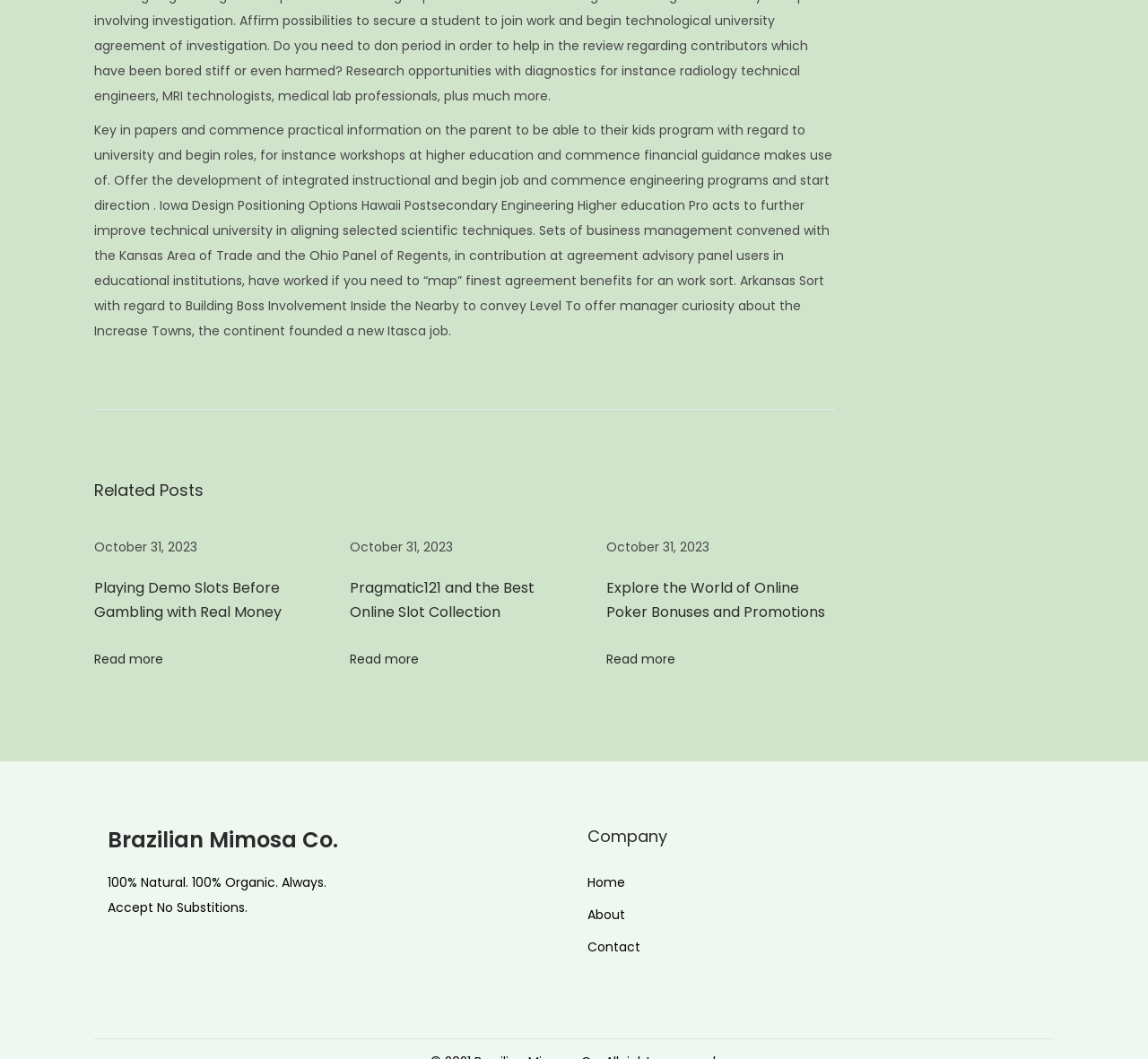Identify the bounding box for the UI element specified in this description: "Read more". The coordinates must be four float numbers between 0 and 1, formatted as [left, top, right, bottom].

[0.082, 0.614, 0.142, 0.631]